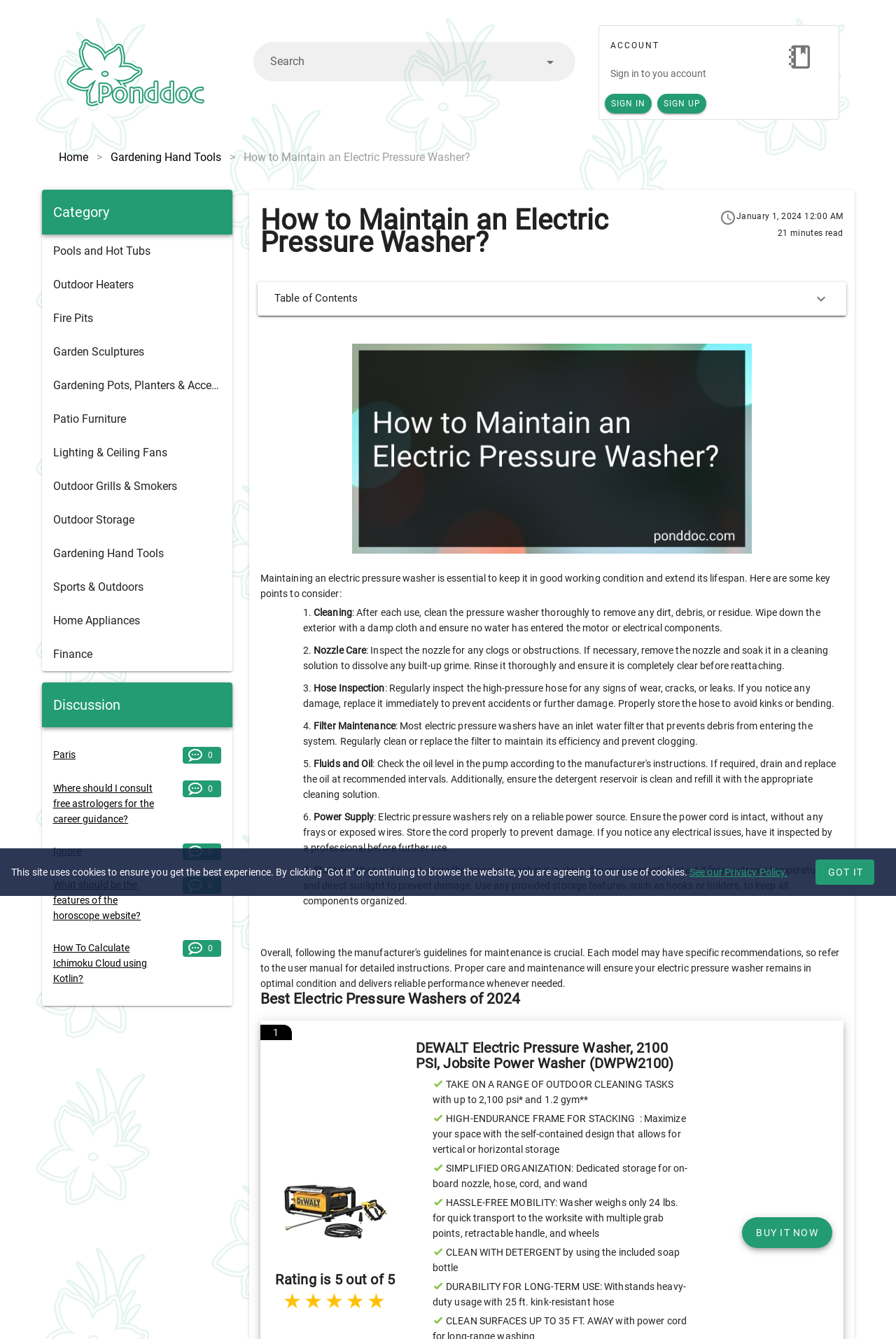Respond to the question below with a concise word or phrase:
What is the weight of the DEWALT Electric Pressure Washer?

24 lbs